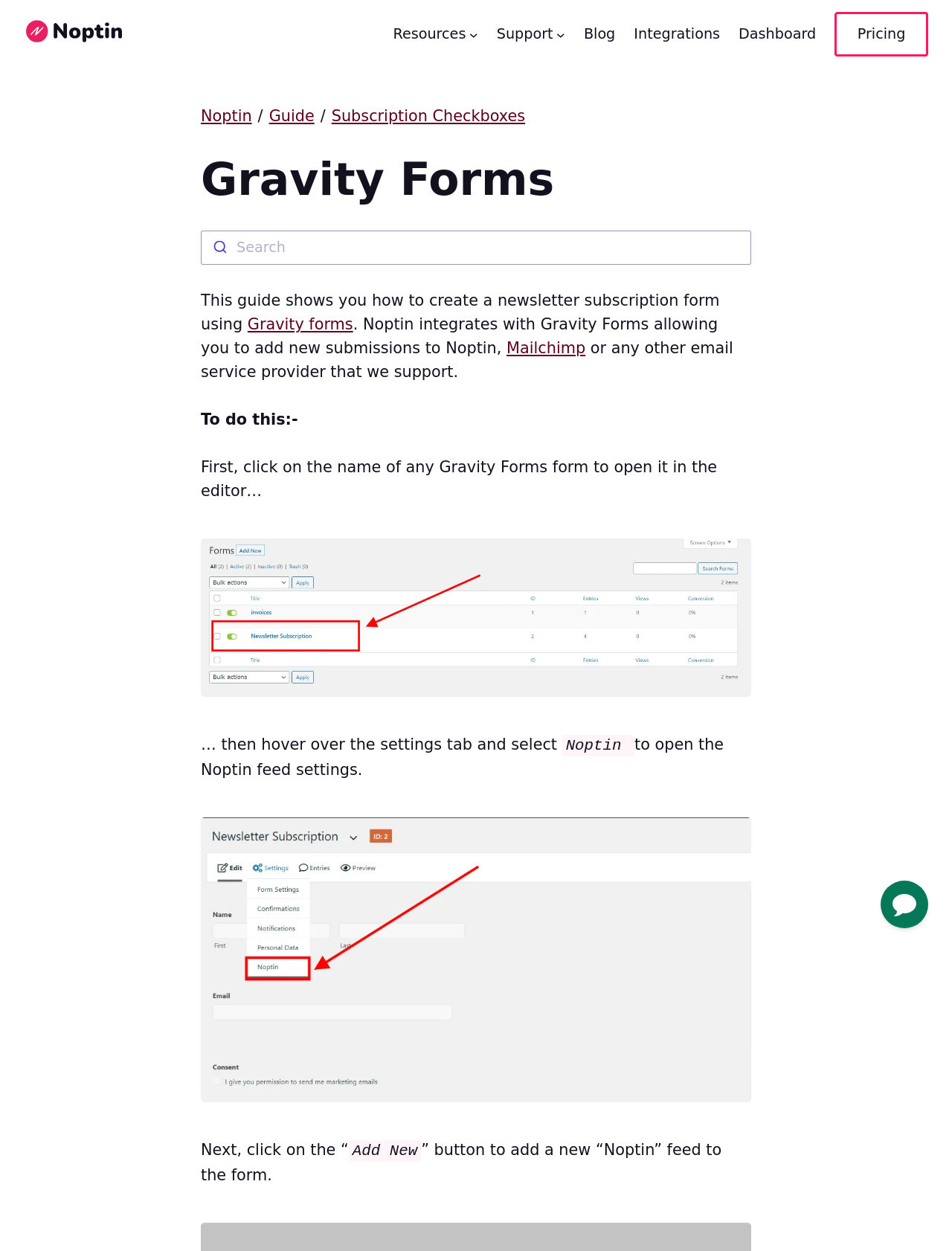What is the purpose of the Gravity Forms form?
Using the image as a reference, give an elaborate response to the question.

The purpose of the Gravity Forms form is to create a newsletter subscription form, which is stated in the static text element with the text 'This guide shows you how to create a newsletter subscription form using Gravity Forms then link the form to Noptin.' The form is used to add new submissions to Noptin or other email service providers.